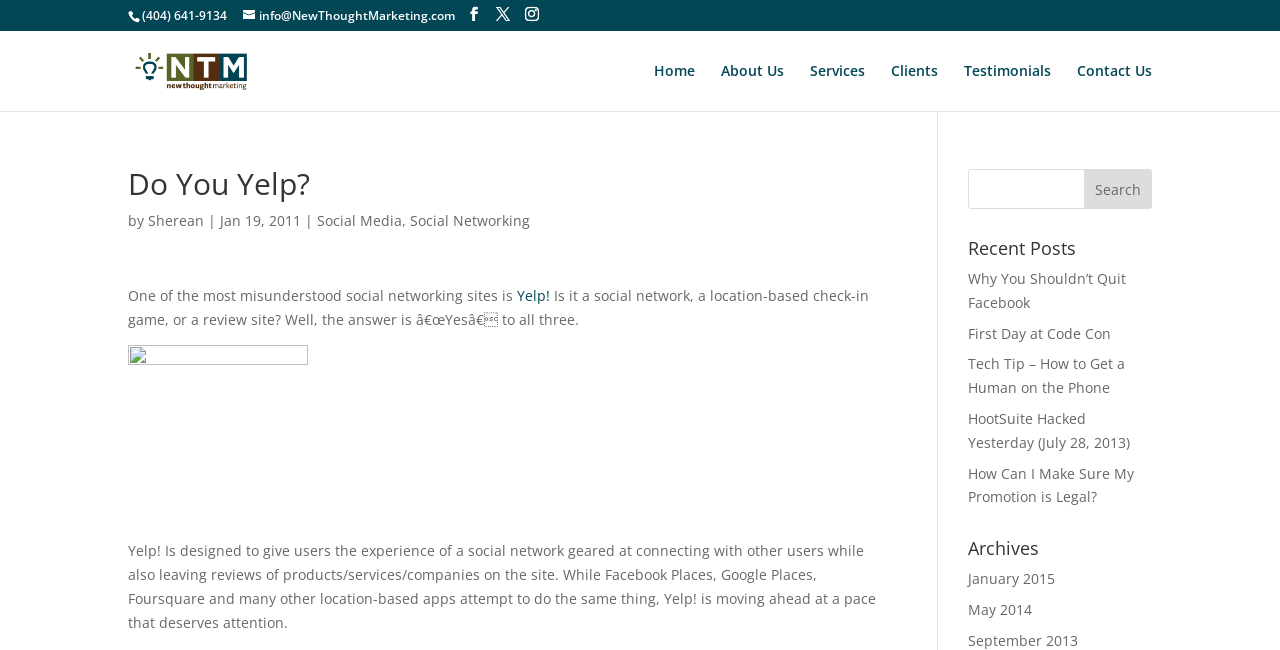What is the topic of the recent post 'Why You Shouldn’t Quit Facebook'?
Please answer the question with as much detail and depth as you can.

I found the topic of the recent post by looking at the link element with the text 'Why You Shouldn’t Quit Facebook', which suggests that the post is about Facebook.